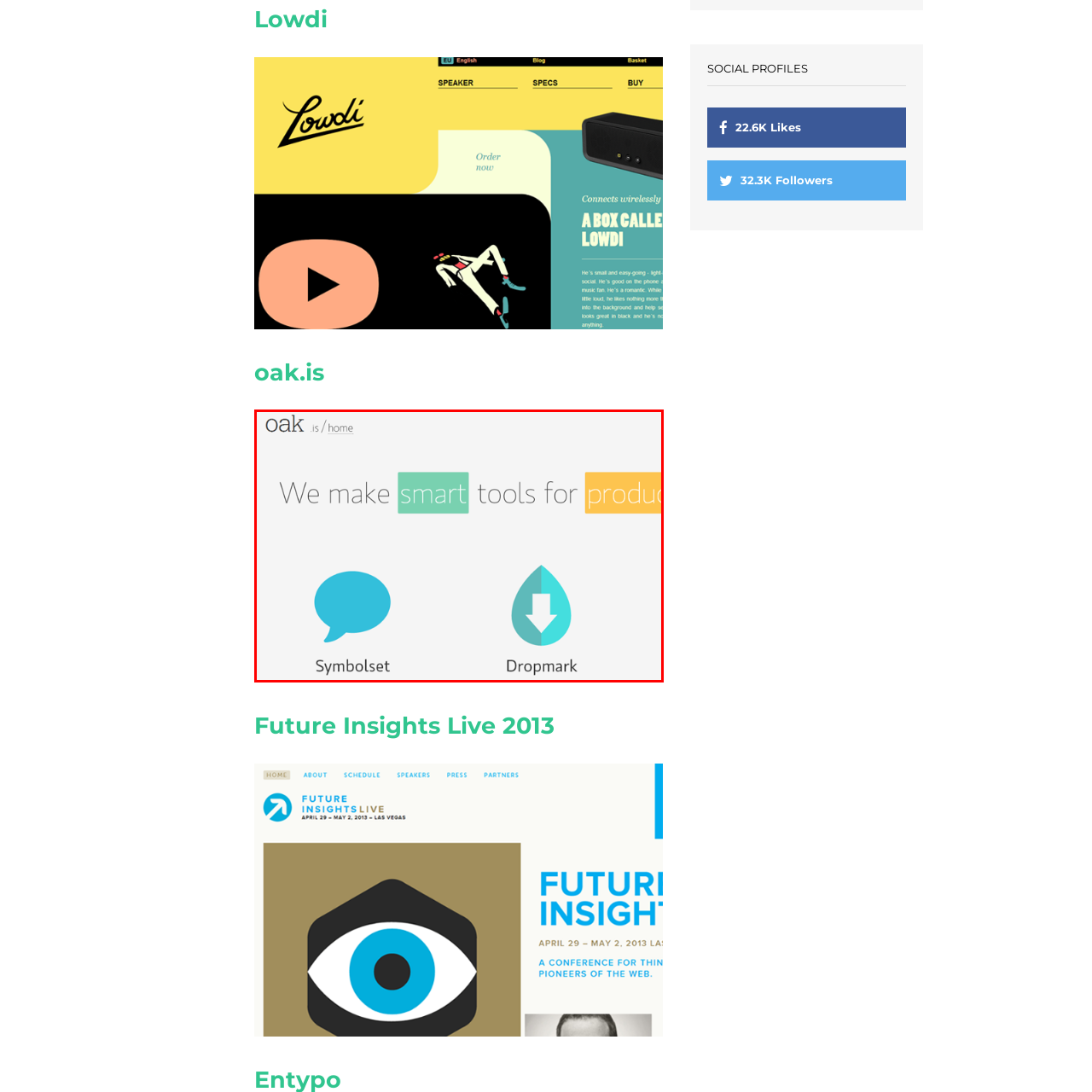Focus on the image outlined in red and offer a detailed answer to the question below, relying on the visual elements in the image:
What is the name of the tool represented by a stylized speech bubble icon?

The webpage displays two icons below the tagline, and the first icon is a stylized speech bubble labeled 'Symbolset', which represents a tool likely focused on communication or design elements.